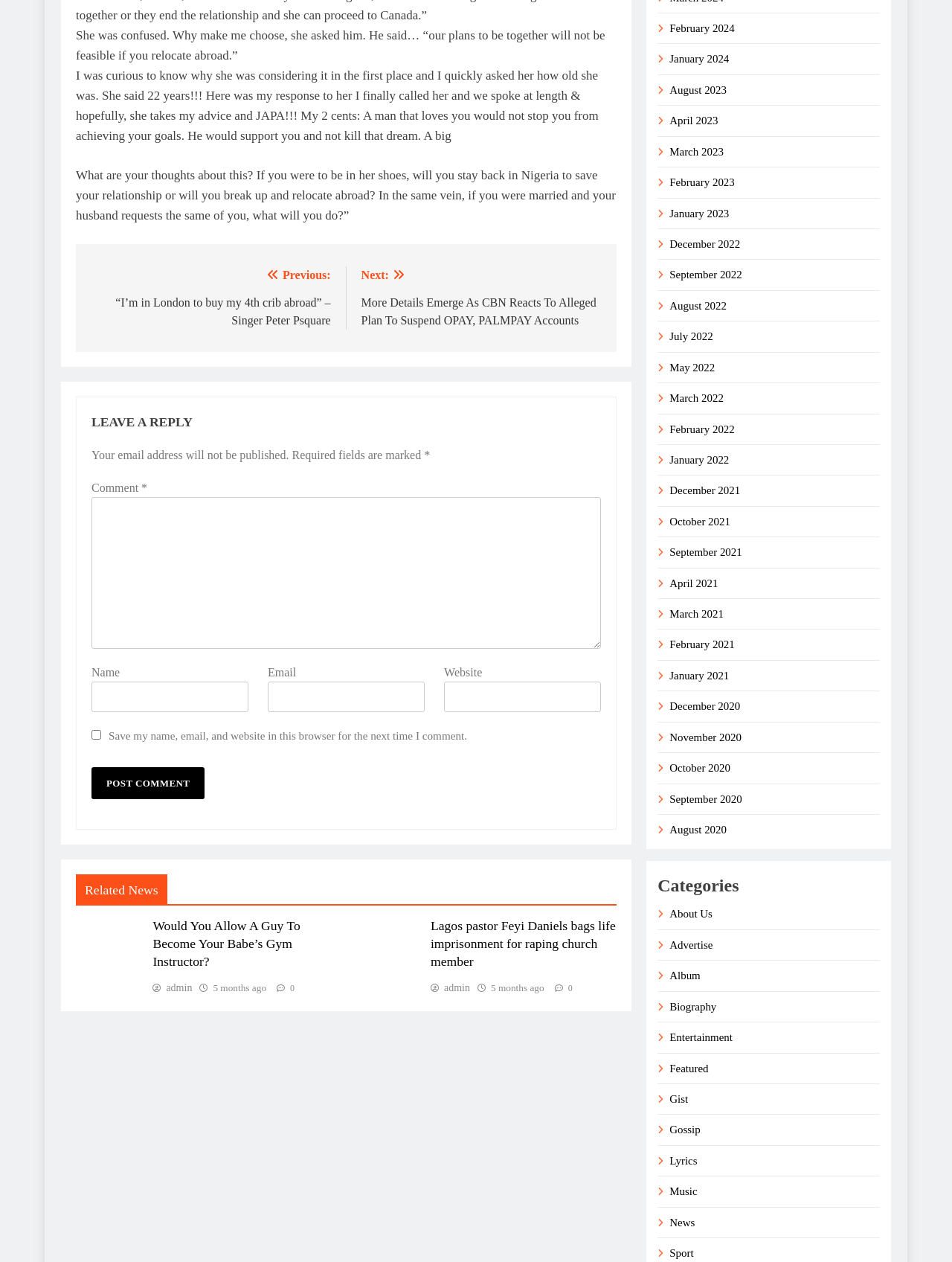Please identify the bounding box coordinates of the region to click in order to complete the task: "Click on the 'Cavazaque Chronicles: Unveiling Mysteries & Future Marvels' article". The coordinates must be four float numbers between 0 and 1, specified as [left, top, right, bottom].

None